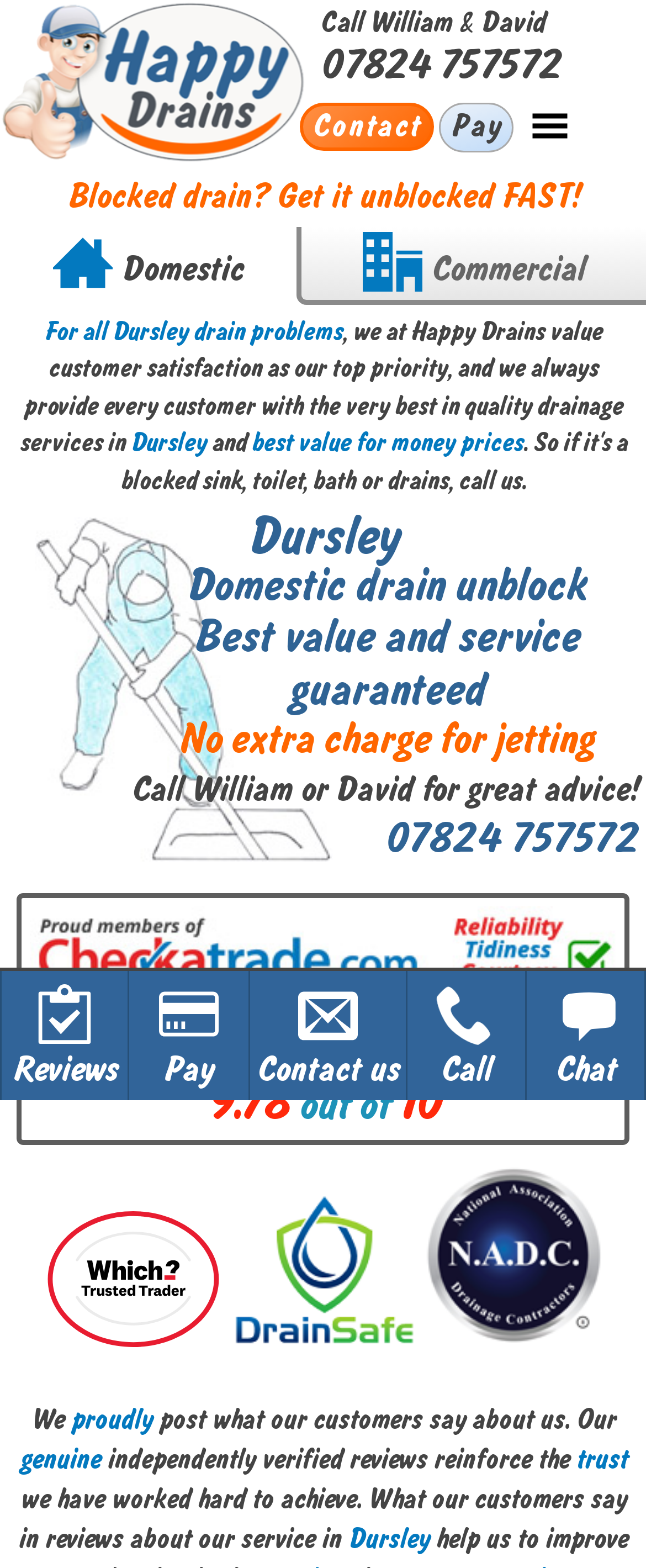Reply to the question below using a single word or brief phrase:
What is the company name?

Happy Drains